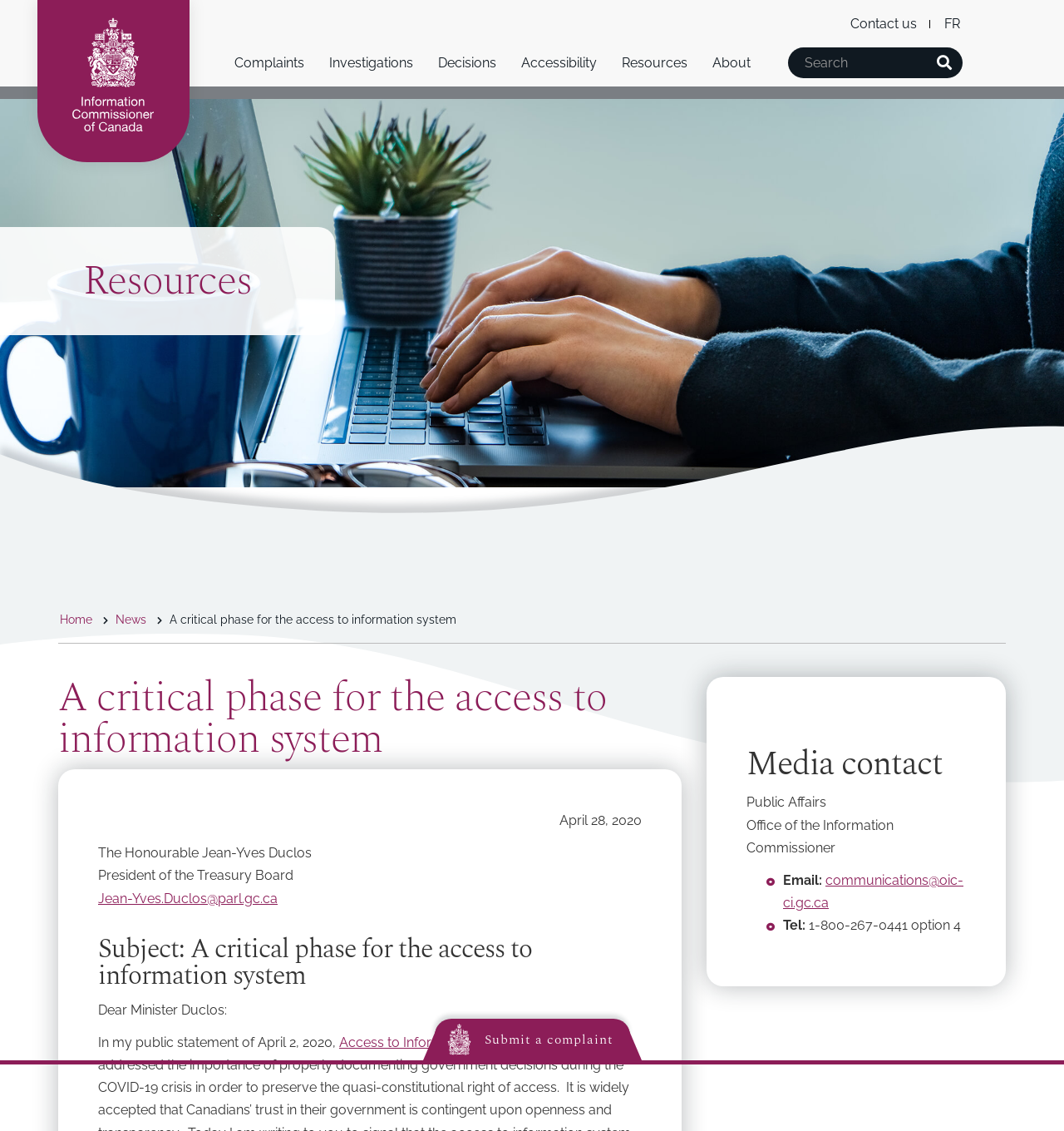Articulate a complete and detailed caption of the webpage elements.

This webpage appears to be an official government website, specifically the Office of the Information Commissioner of Canada. At the top of the page, there is a crest of the Office of the Information Commissioner of Canada, accompanied by a link to switch to a basic HTML version of the site. Below this, there are three links: "Skip to main content", "Skip to 'About this site'", and a language switcher to switch to French.

The main navigation menu is located on the left side of the page, with headings such as "Complaints", "Investigations", "Decisions", "Accessibility", "Resources", and "About". Each of these headings has a dropdown menu with multiple links to related pages.

On the right side of the page, there is a search bar with a "Search" button. Below this, there is a layout table with a "You are here" navigation section, which shows the current page's location within the site's hierarchy.

The main content of the page appears to be a news article or press release, titled "A critical phase for the access to information system". The article is dated April 28, 2020, and is addressed to the Honourable Jean-Yves Duclos, President of the Treasury Board. The article discusses the importance of access to information during extraordinary times and provides a link to a related public statement.

At the bottom of the page, there is a section for media contact information, including an email address and phone number for the Office of the Information Commissioner's Public Affairs department.

Finally, there is a group of flyout buttons at the very bottom of the page, including a "Submit a complaint" button.